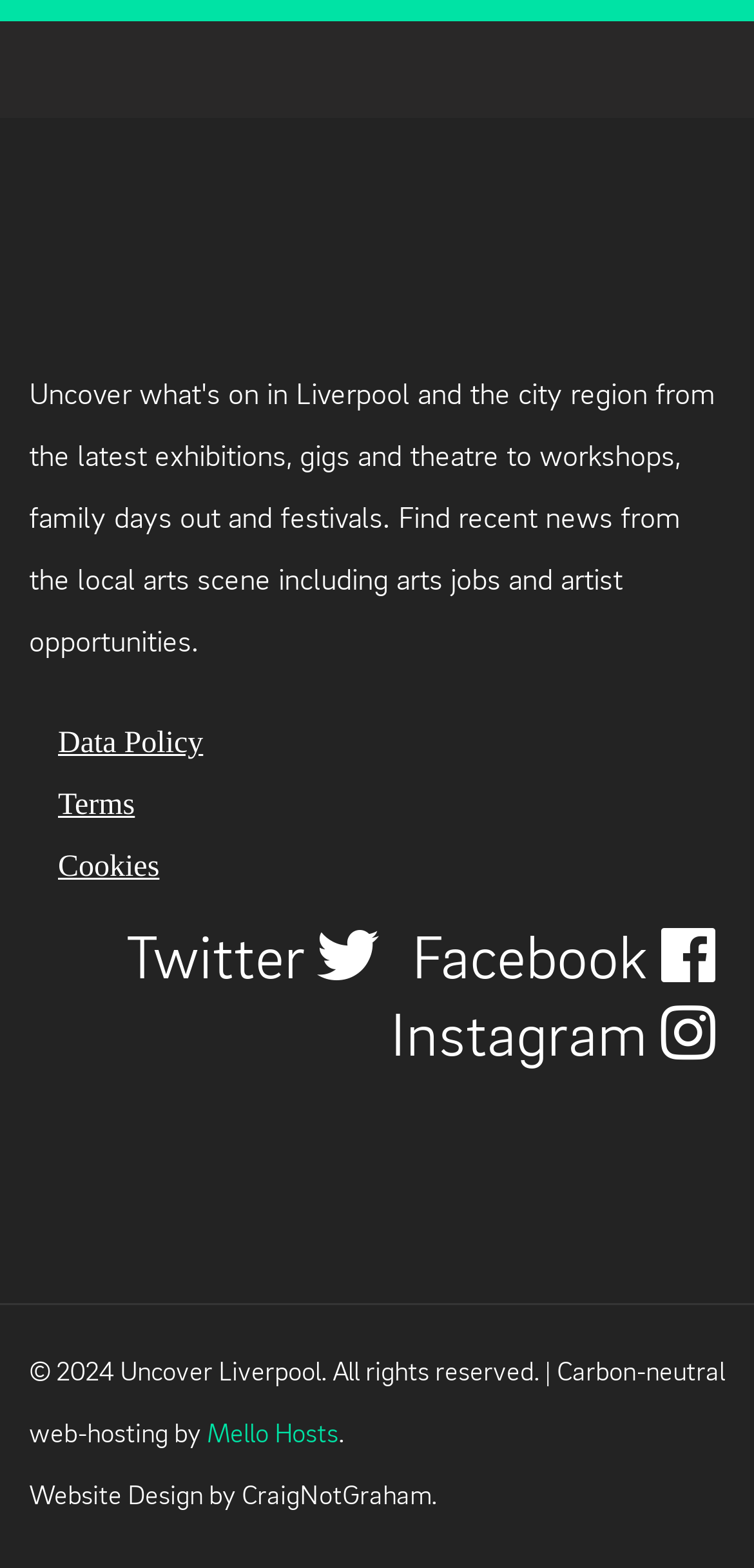Identify the bounding box for the UI element described as: "Data Policy". The coordinates should be four float numbers between 0 and 1, i.e., [left, top, right, bottom].

[0.077, 0.463, 0.269, 0.484]